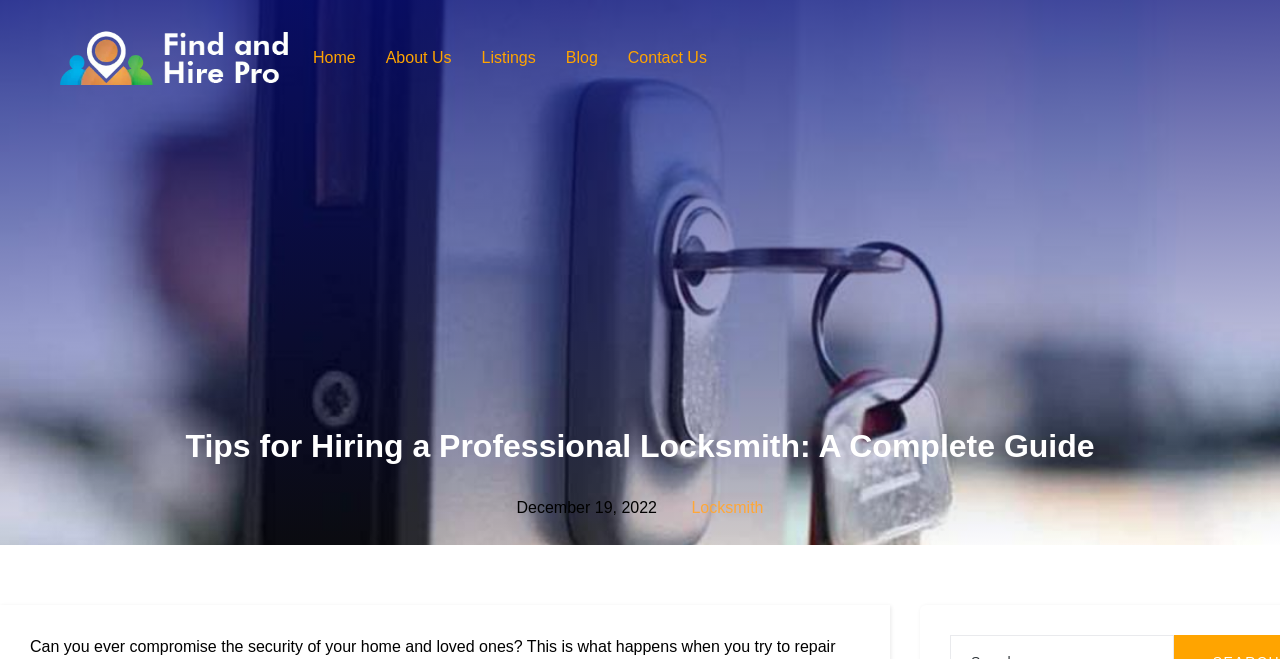Explain in detail what is displayed on the webpage.

The webpage is a guide for hiring a professional locksmith, with a focus on providing tips and assistance. At the top left corner, there is a link to an "Online USA Business Directory" accompanied by an image with the same name. To the right of this link, there are five navigation links: "Home", "About Us", "Listings", "Blog", and "Contact Us", which are evenly spaced and aligned horizontally.

Below these navigation links, there is a prominent heading that reads "Tips for Hiring a Professional Locksmith: A Complete Guide", which spans the entire width of the page. Underneath this heading, there is a date "December 19, 2022" followed by a link to "Locksmith" on the right side. The content of the webpage is likely to provide informative articles or guides related to locksmith services, as hinted by the meta description.